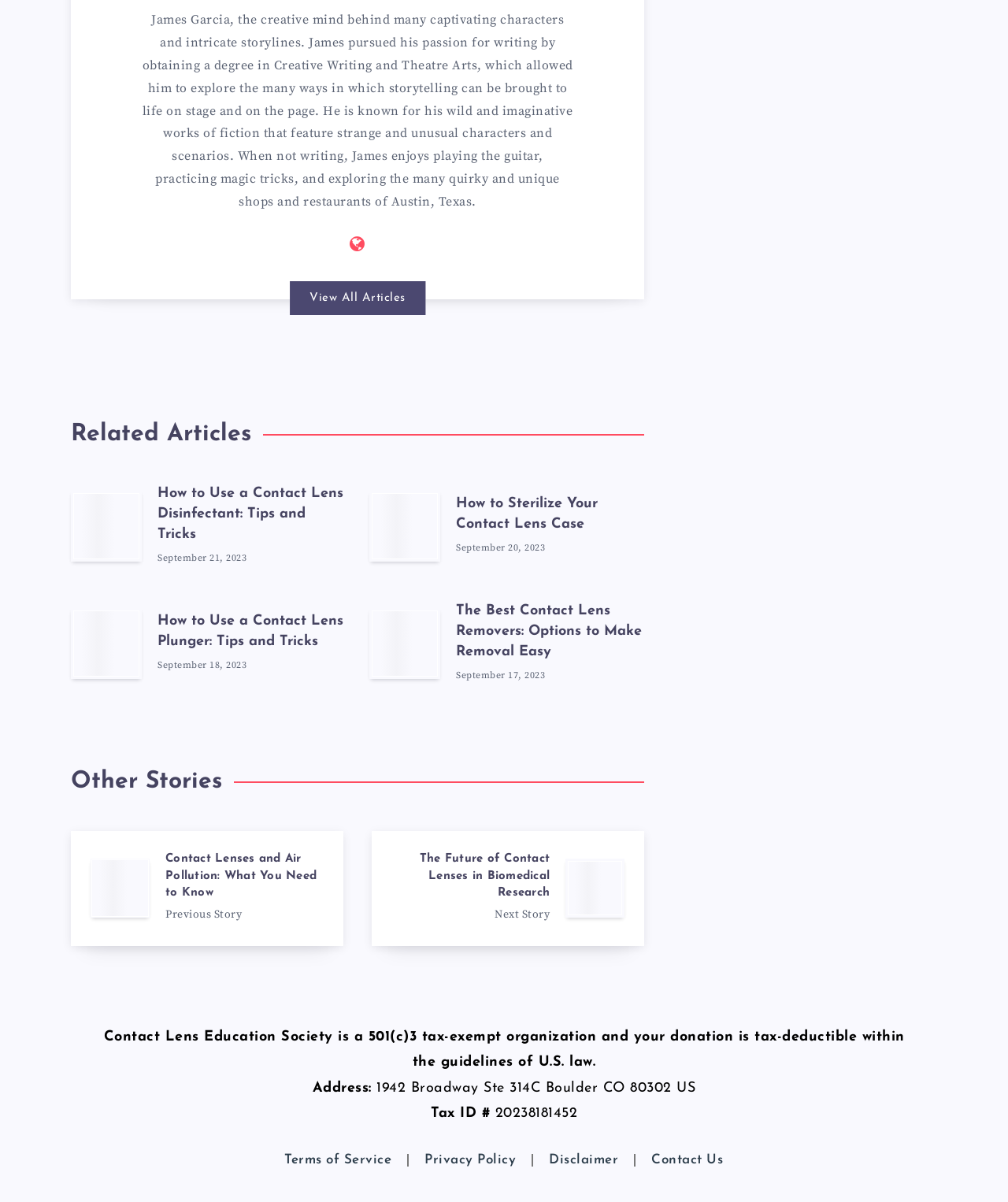Find the bounding box coordinates of the clickable region needed to perform the following instruction: "Contact Us". The coordinates should be provided as four float numbers between 0 and 1, i.e., [left, top, right, bottom].

[0.631, 0.95, 0.733, 0.981]